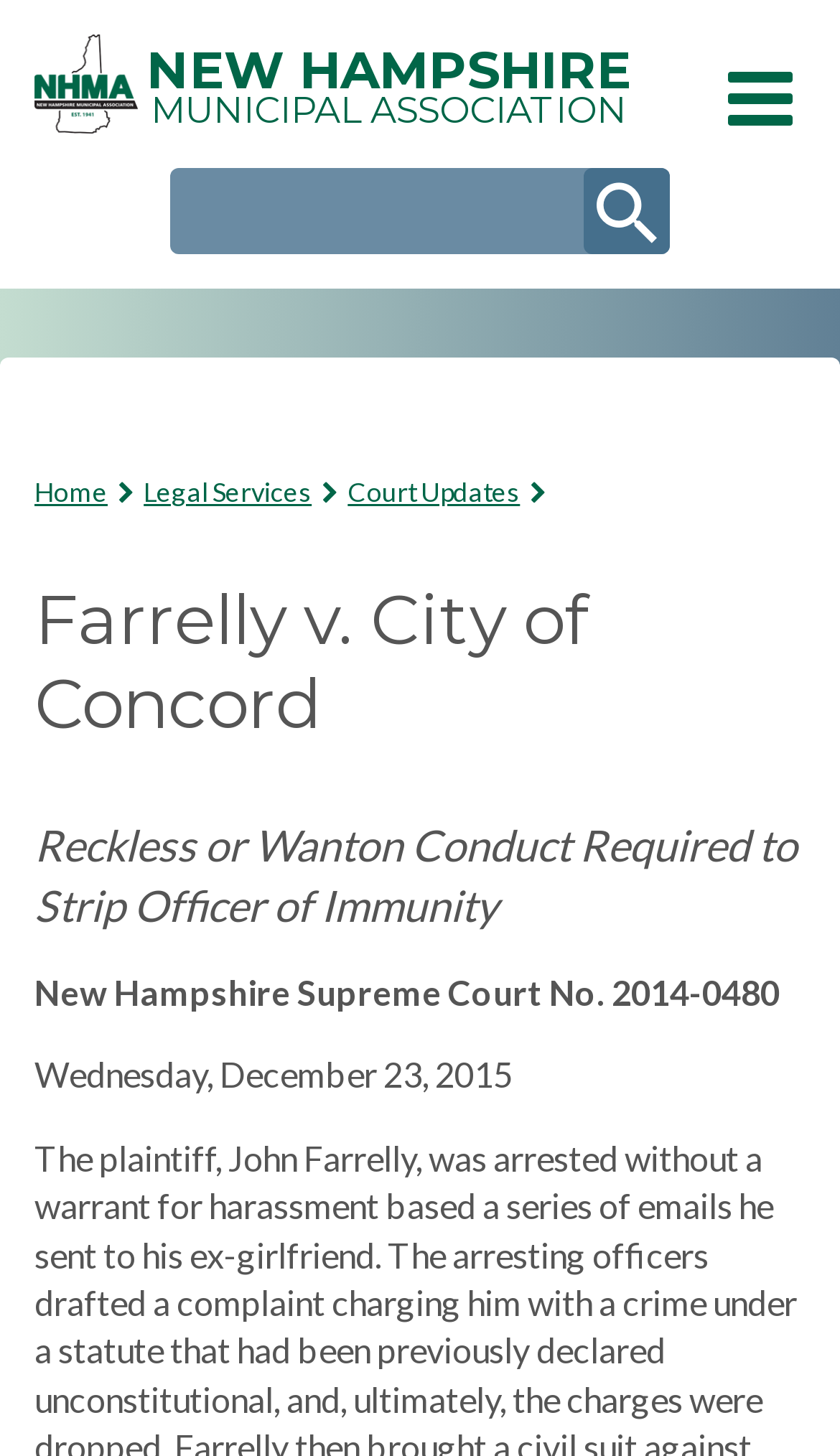What is the text of the first link on the webpage?
Based on the image, provide a one-word or brief-phrase response.

Skip to main content